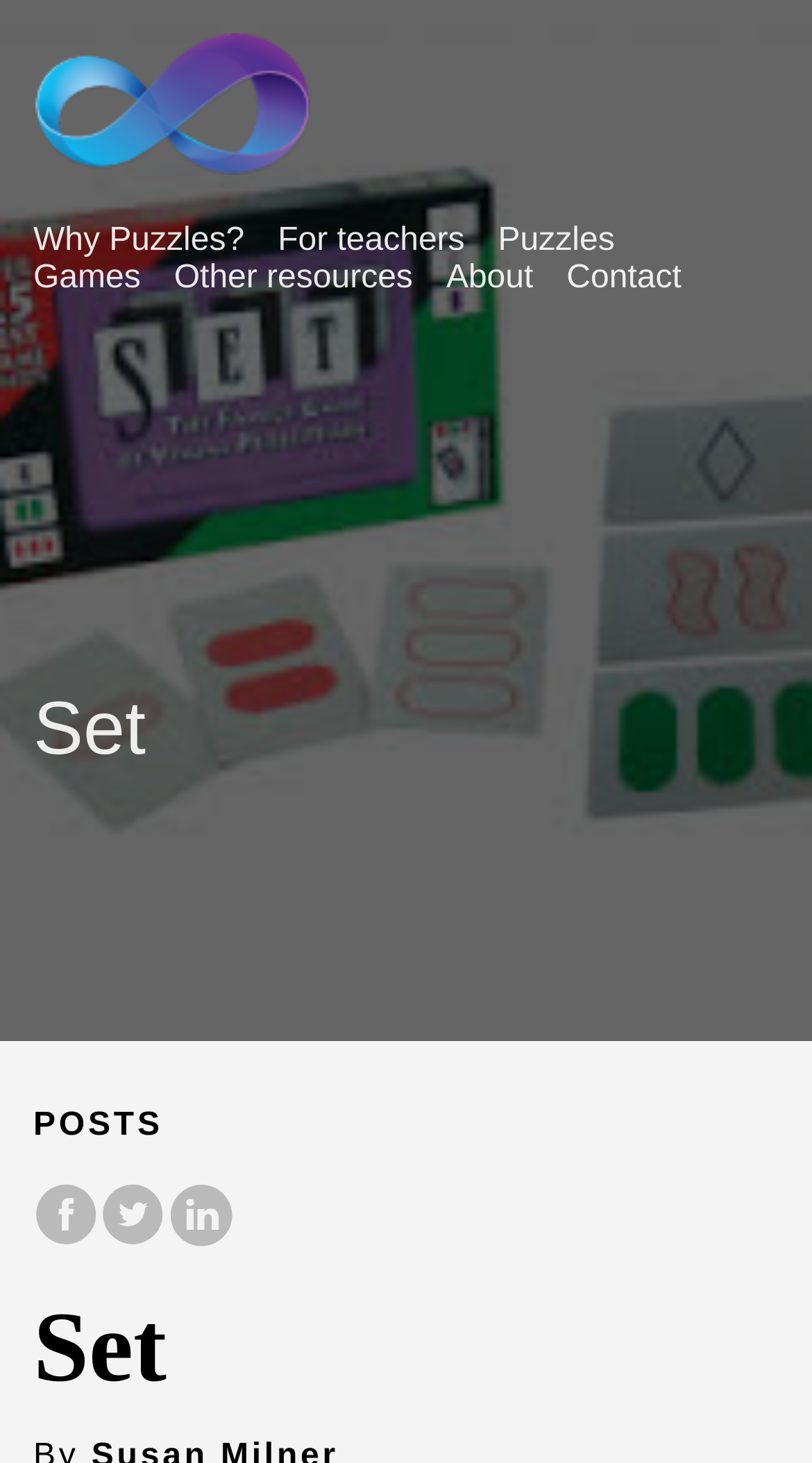Determine the bounding box coordinates of the clickable element to complete this instruction: "Visit 'Puzzles' page". Provide the coordinates in the format of four float numbers between 0 and 1, [left, top, right, bottom].

[0.613, 0.152, 0.757, 0.176]